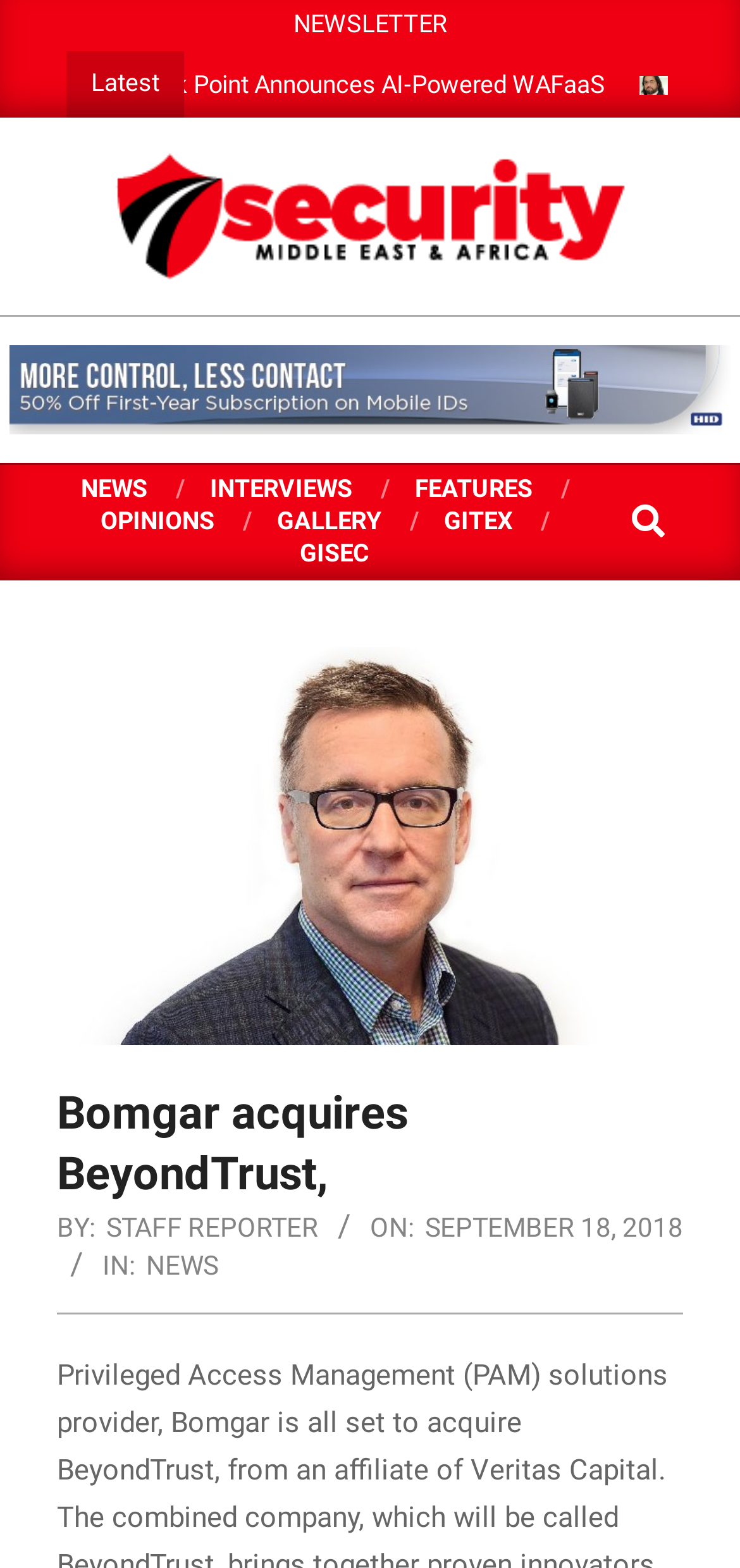Identify the webpage's primary heading and generate its text.

Bomgar acquires BeyondTrust,